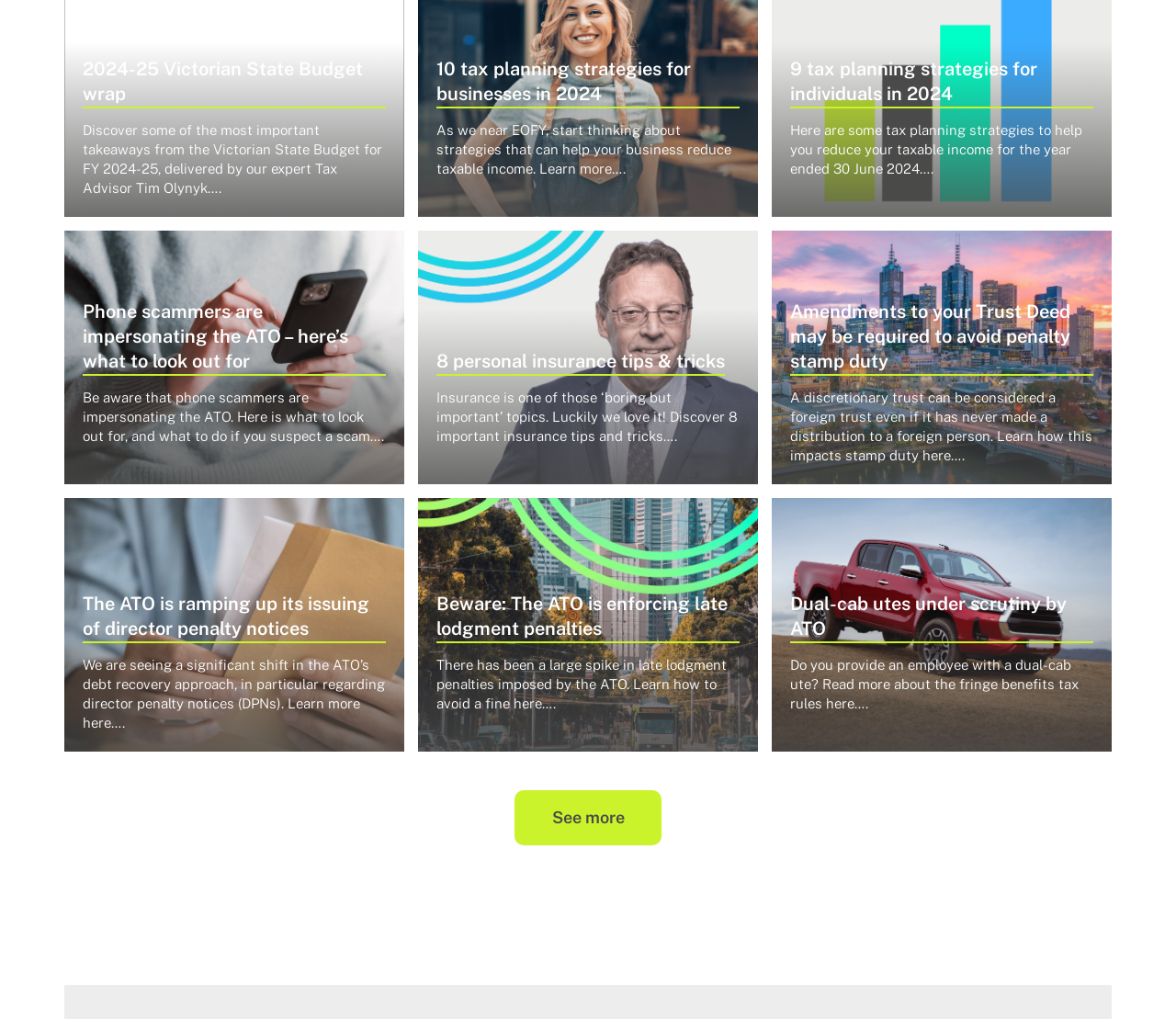Determine the bounding box for the UI element that matches this description: "Manufacturing, wholesale & retail".

[0.066, 0.158, 0.243, 0.172]